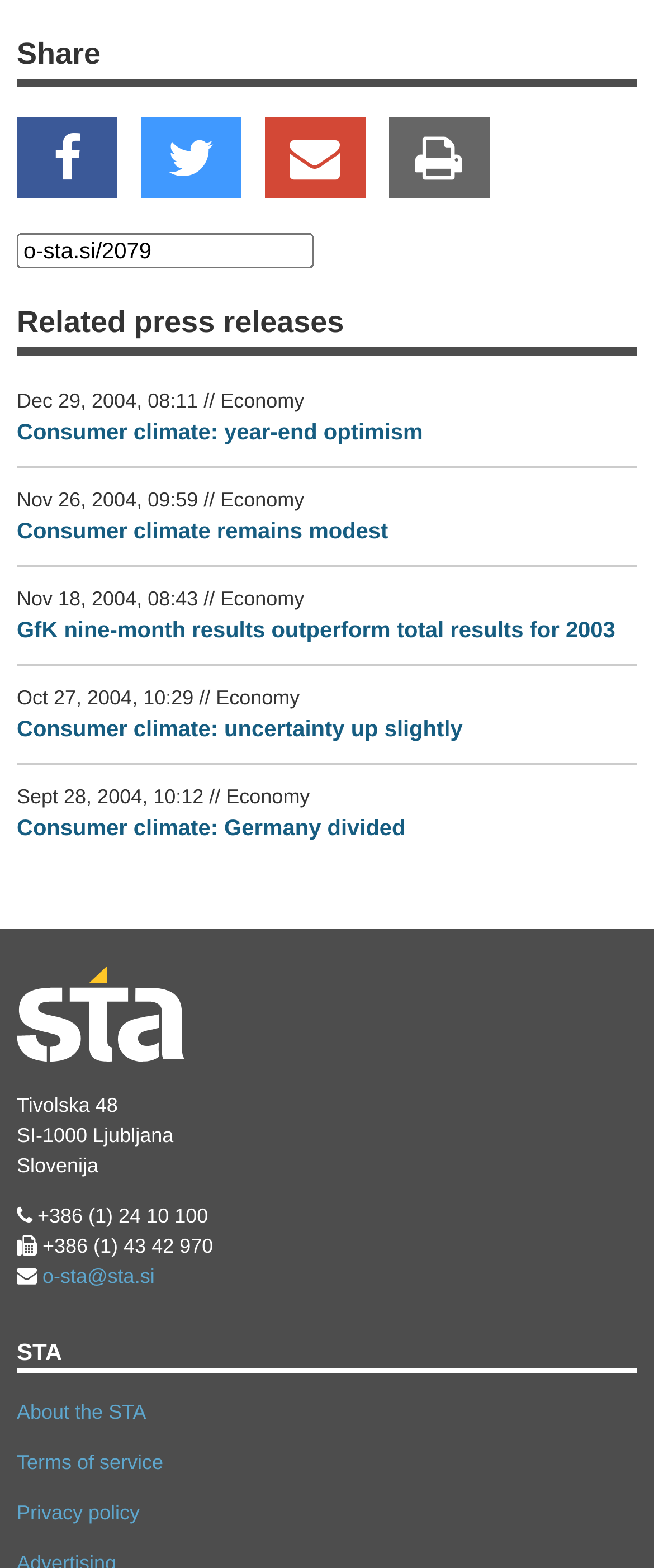Locate the bounding box of the user interface element based on this description: "".

[0.215, 0.074, 0.369, 0.126]